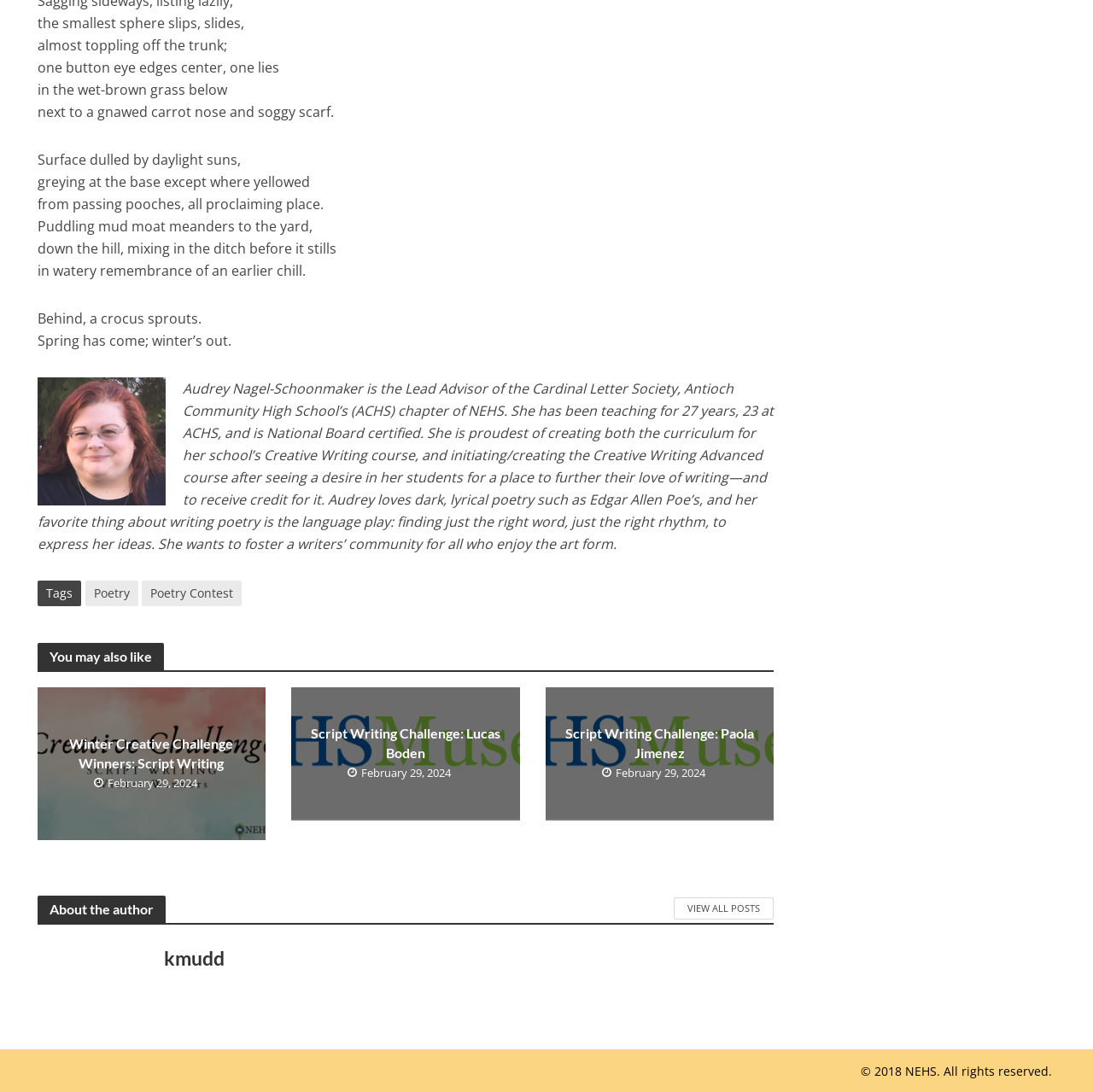What is the name of the organization mentioned?
We need a detailed and meticulous answer to the question.

I found this information by reading the text that mentions Audrey Nagel-Schoonmaker as the Lead Advisor of the Cardinal Letter Society, Antioch Community High School’s (ACHS) chapter of NEHS, indicating that NEHS is the organization.